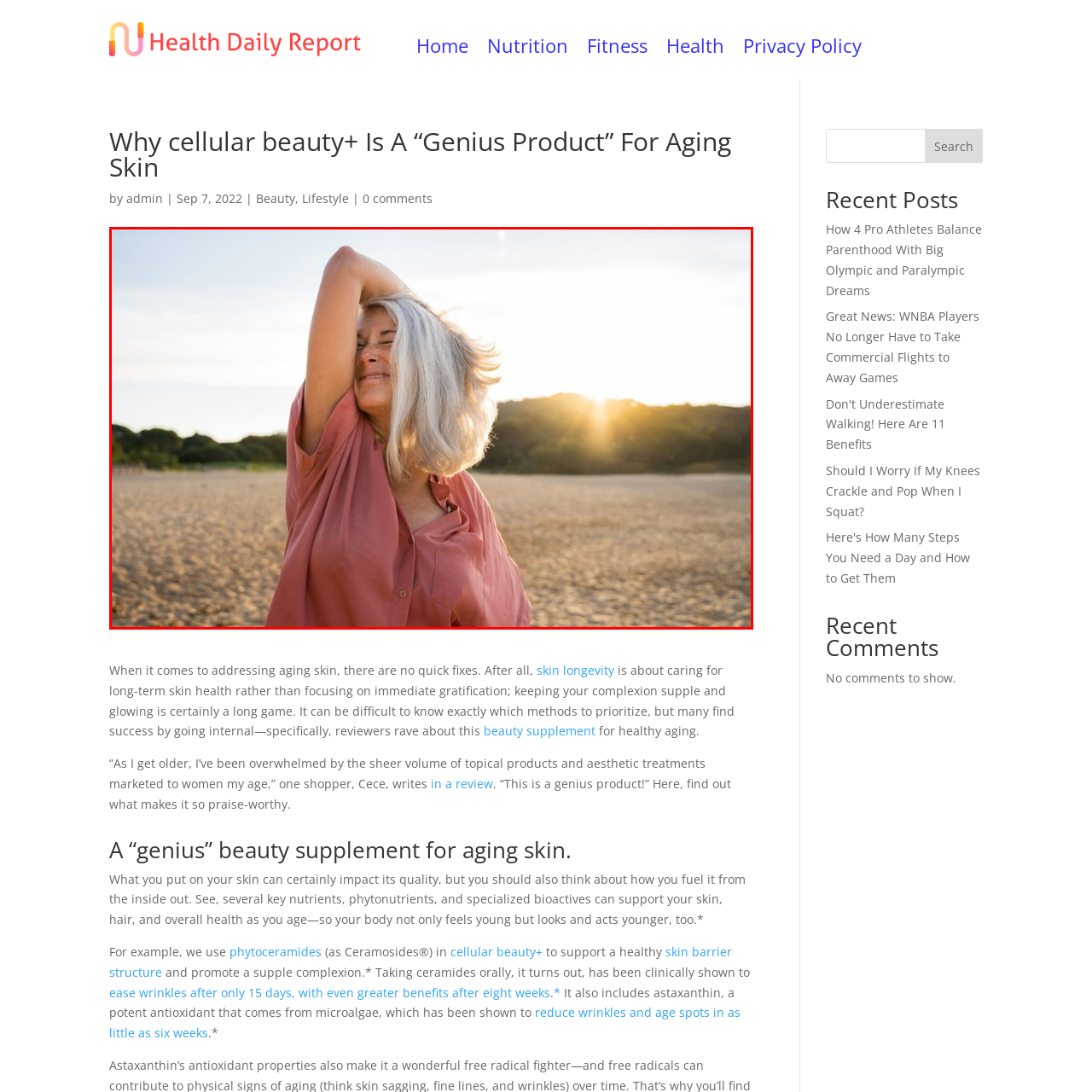What is the color of the woman's shirt?
Look closely at the part of the image outlined in red and give a one-word or short phrase answer.

Rosy-hued